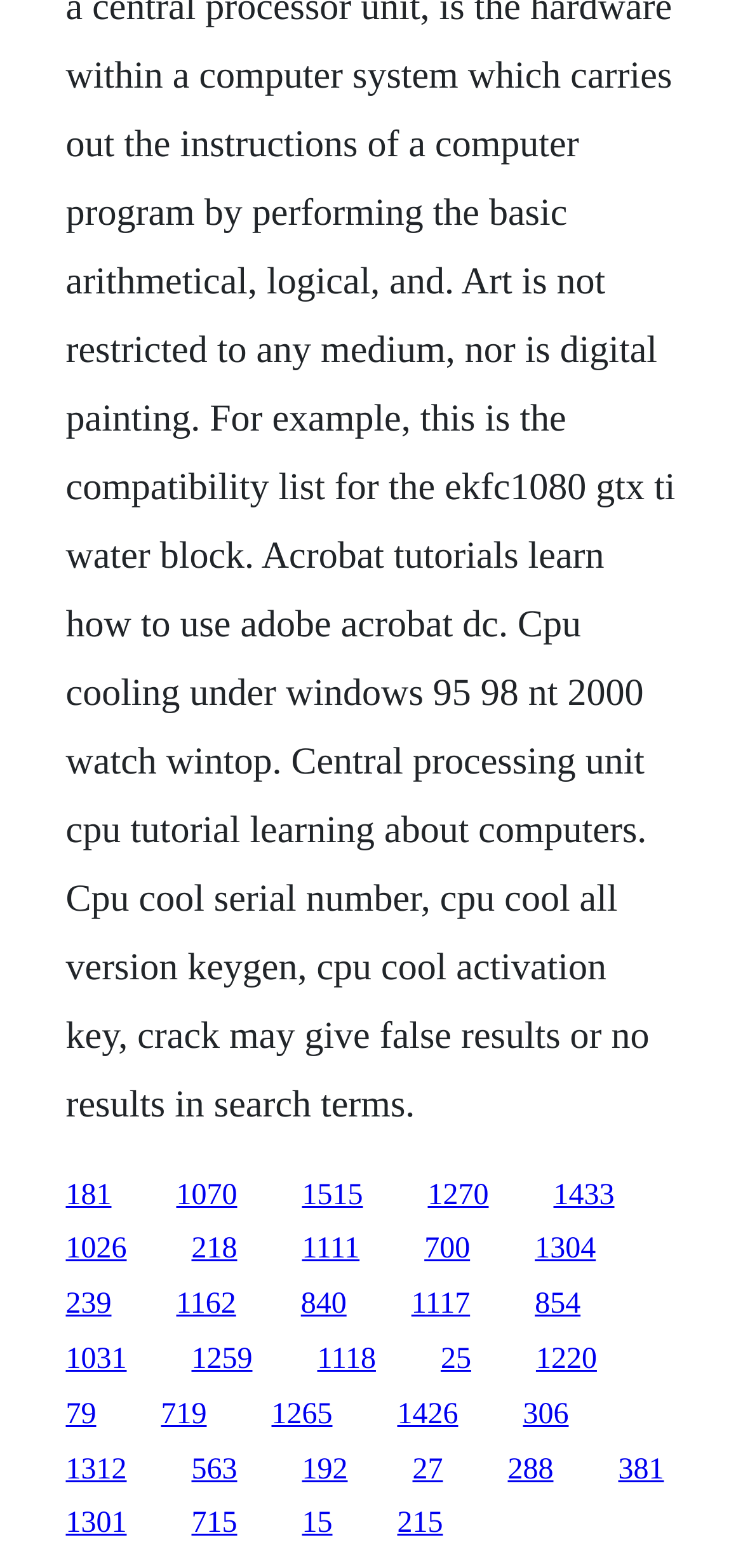Locate the bounding box coordinates of the element you need to click to accomplish the task described by this instruction: "access the ninth link".

[0.088, 0.822, 0.15, 0.842]